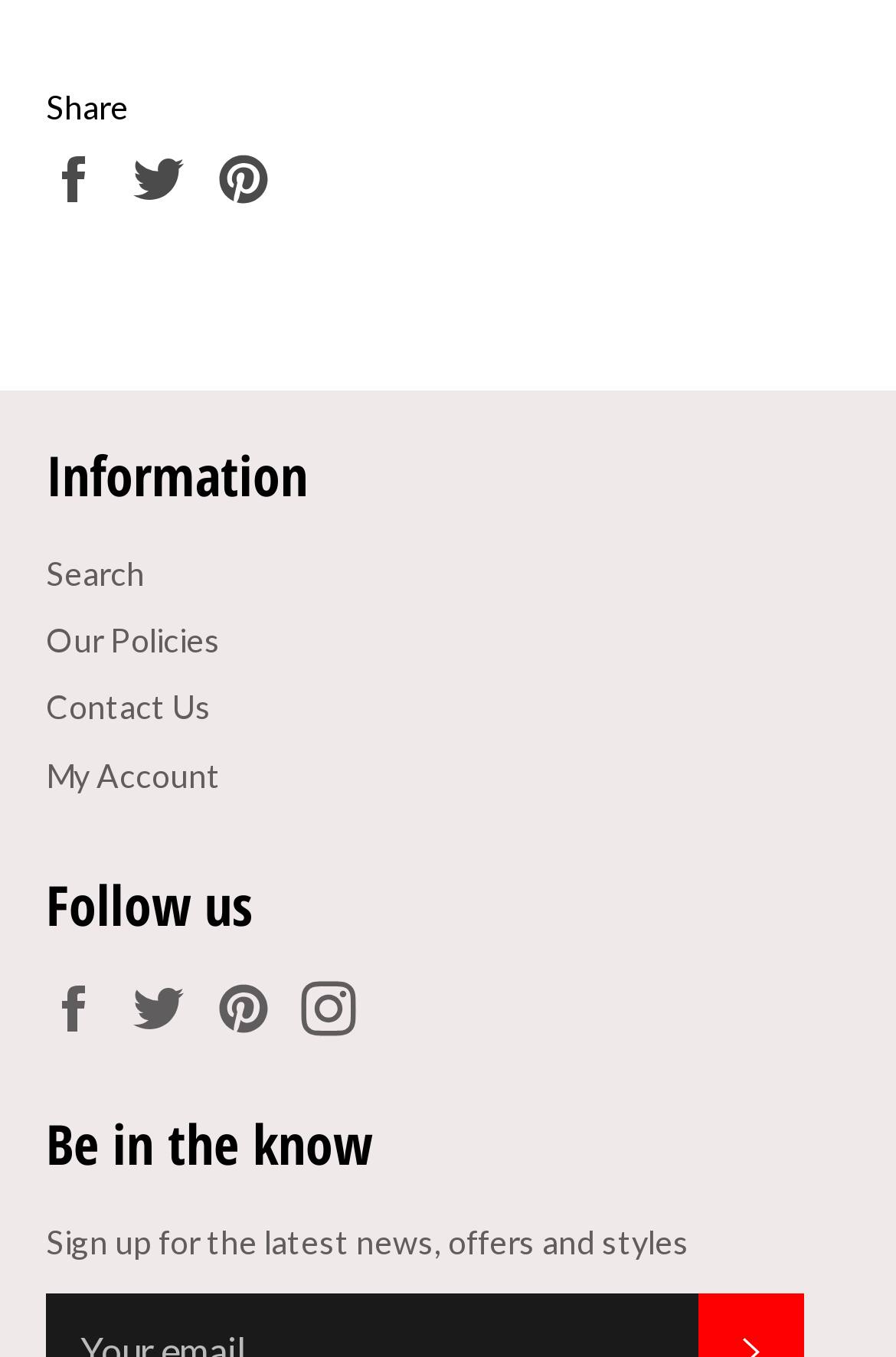What is the benefit of signing up?
Look at the image and answer with only one word or phrase.

Get latest news and offers